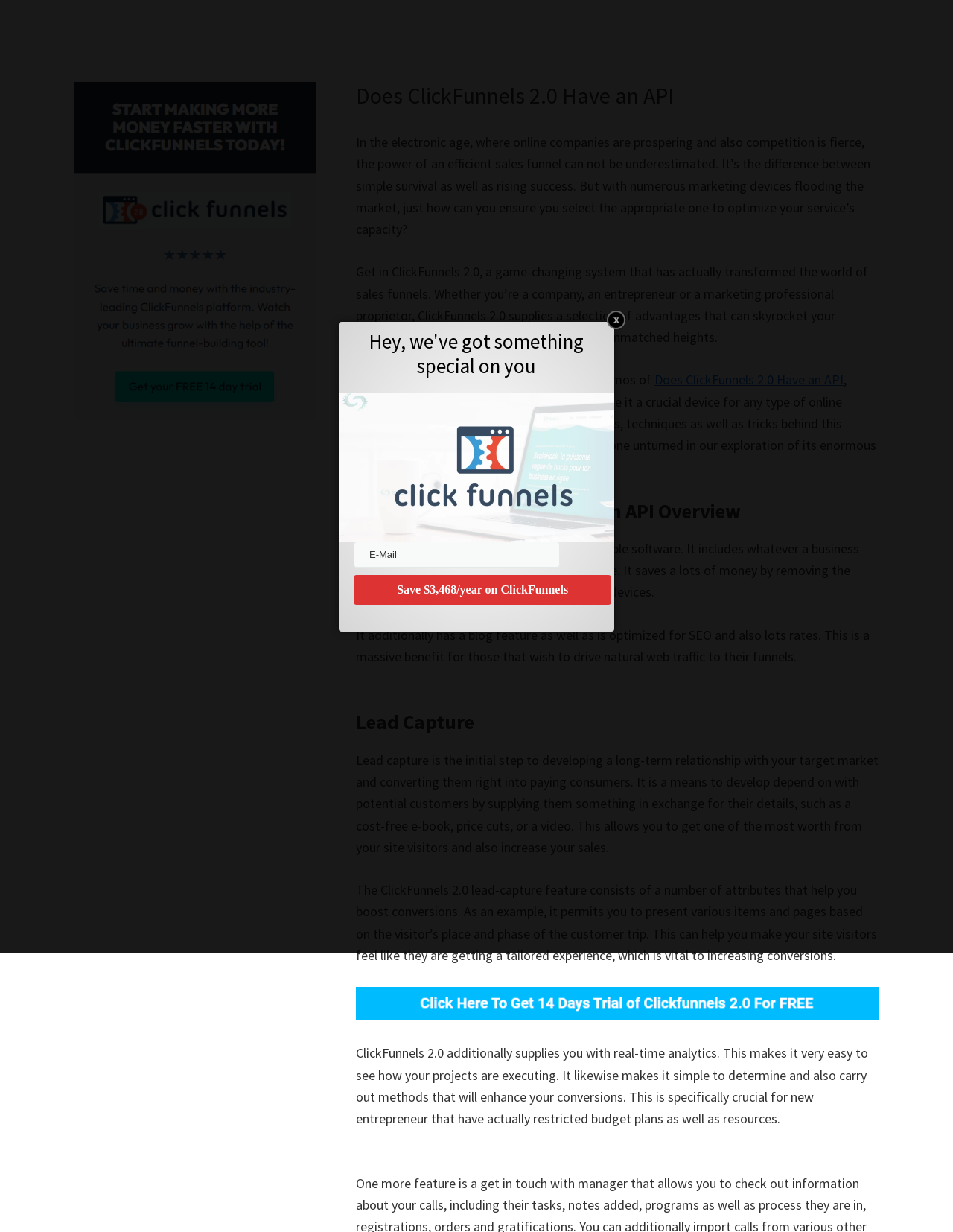Use a single word or phrase to answer the question: What is the main topic of this article?

ClickFunnels 2.0 API